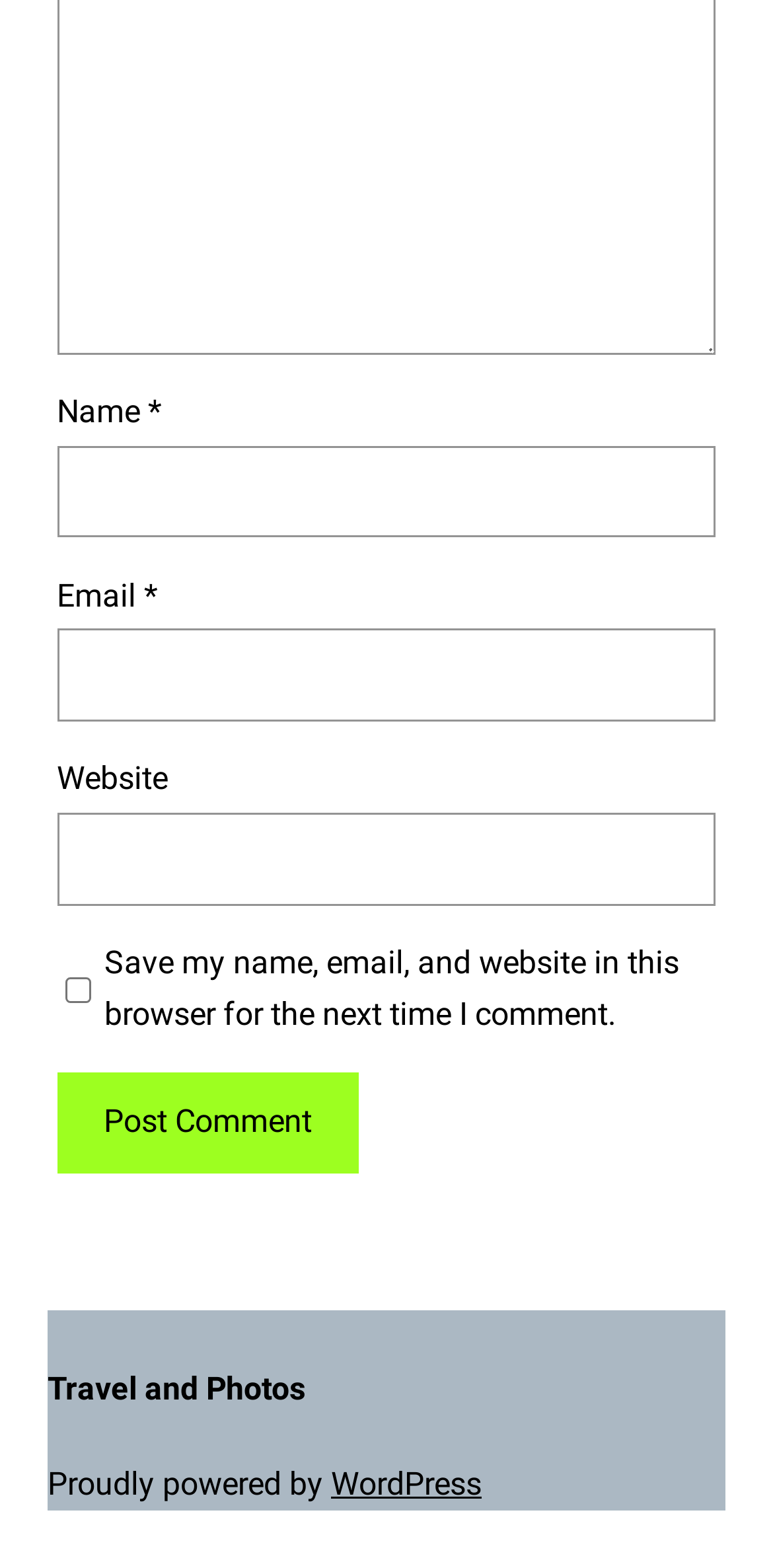Given the content of the image, can you provide a detailed answer to the question?
What is the platform that powers the website?

The platform that powers the website is WordPress, as indicated by the link element with the text 'WordPress' at the bottom of the webpage.